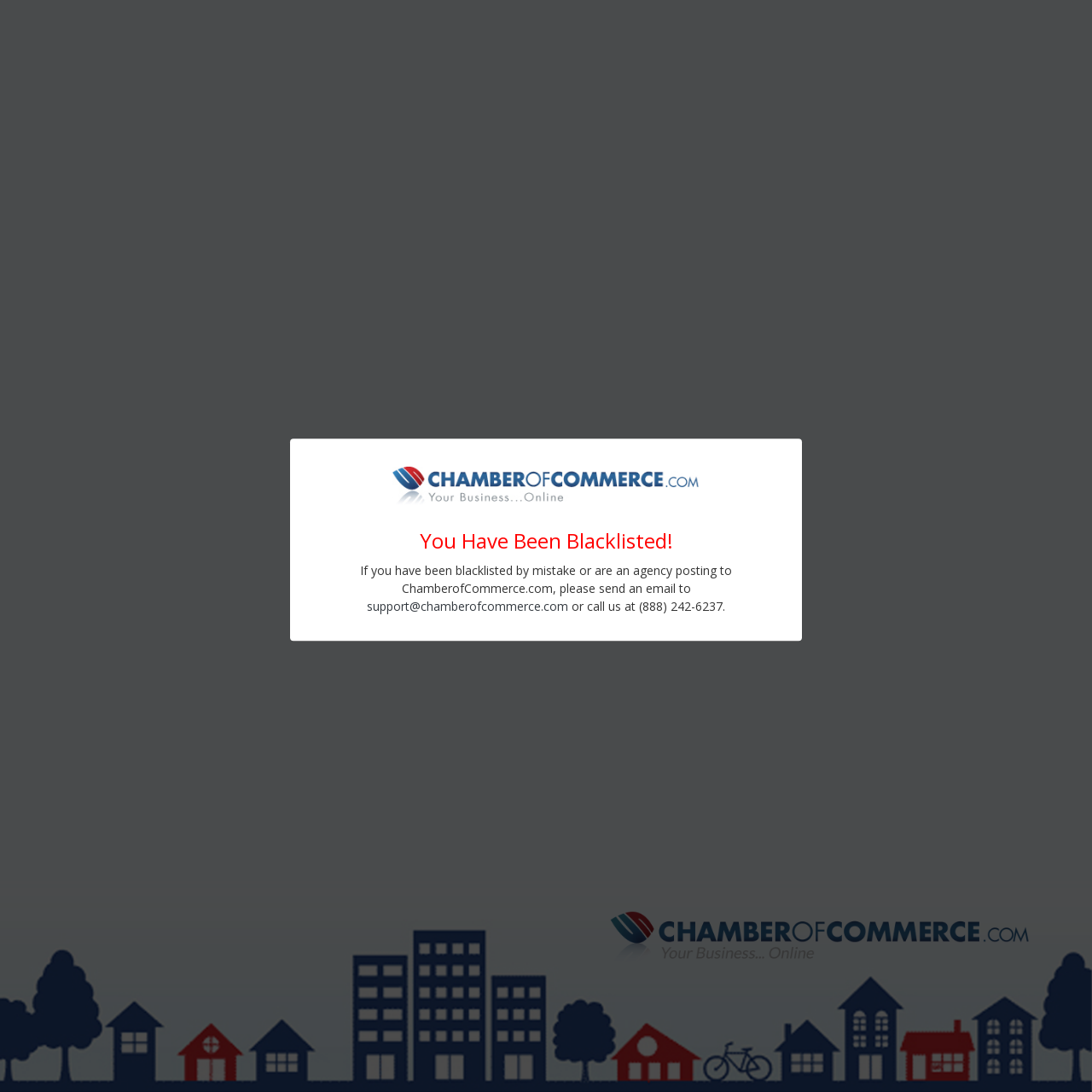Mark the bounding box of the element that matches the following description: "support@chamberofcommerce.com".

[0.336, 0.547, 0.52, 0.562]